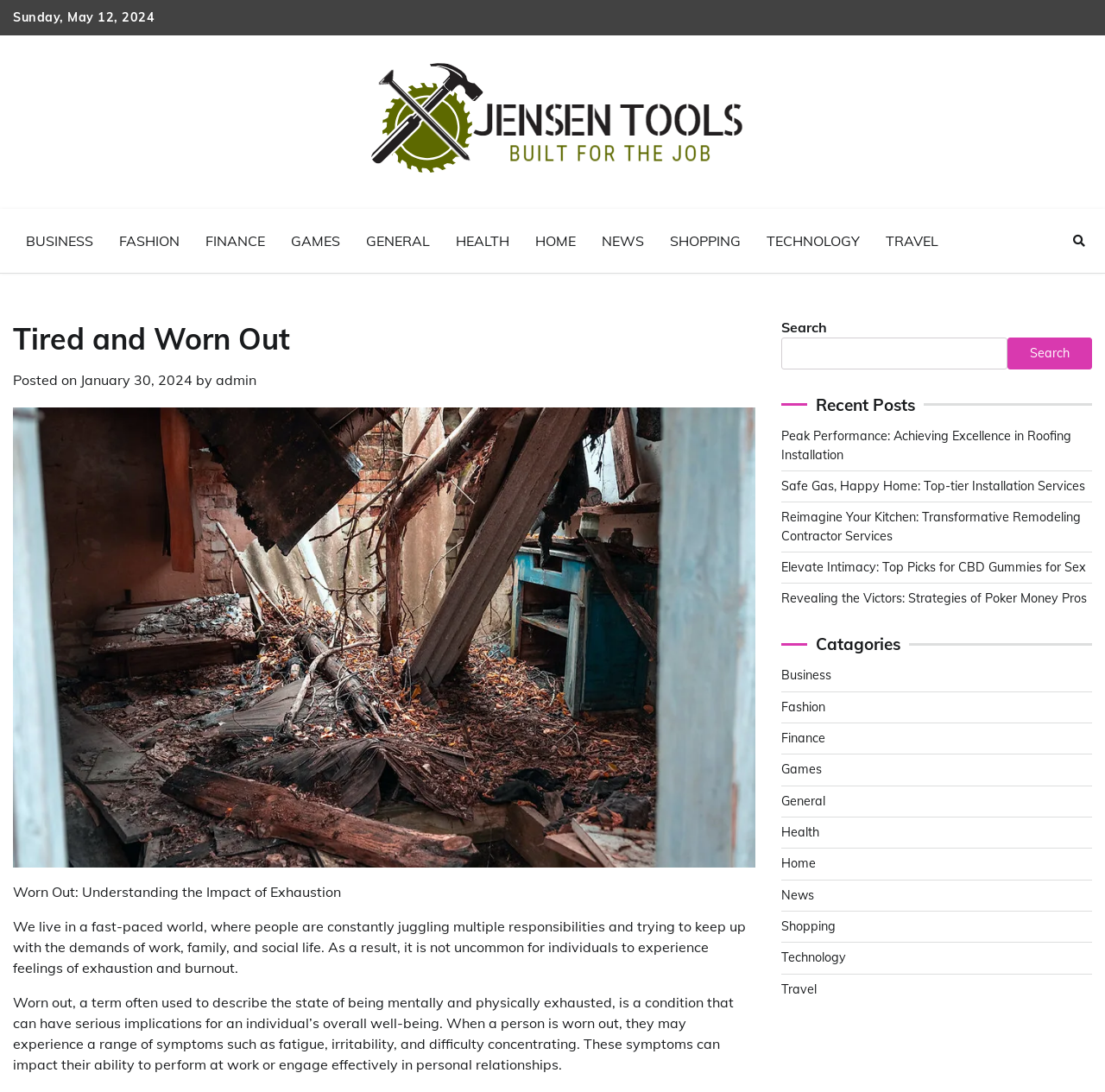Using floating point numbers between 0 and 1, provide the bounding box coordinates in the format (top-left x, top-left y, bottom-right x, bottom-right y). Locate the UI element described here: General

[0.32, 0.199, 0.401, 0.242]